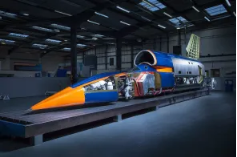Describe all the important aspects and details of the image.

The image showcases a sleek, futuristic vehicle designed for high-speed endeavors, prominently featuring an aerodynamic orange and blue exterior. Its elongated shape is reminiscent of a streamlined rocket, with a pointed nose that suggests speed and precision. The vehicle is displayed in a well-lit industrial setting, highlighting its sophisticated engineering and design. Inside, various components are exposed, revealing the intricate details that emphasize the vehicle's advanced technology. This particular vehicle is related to the "Bloodhound," a project aimed at setting land speed records, and signifies a blend of innovation and luxury that showcases the pinnacle of automotive achievement.